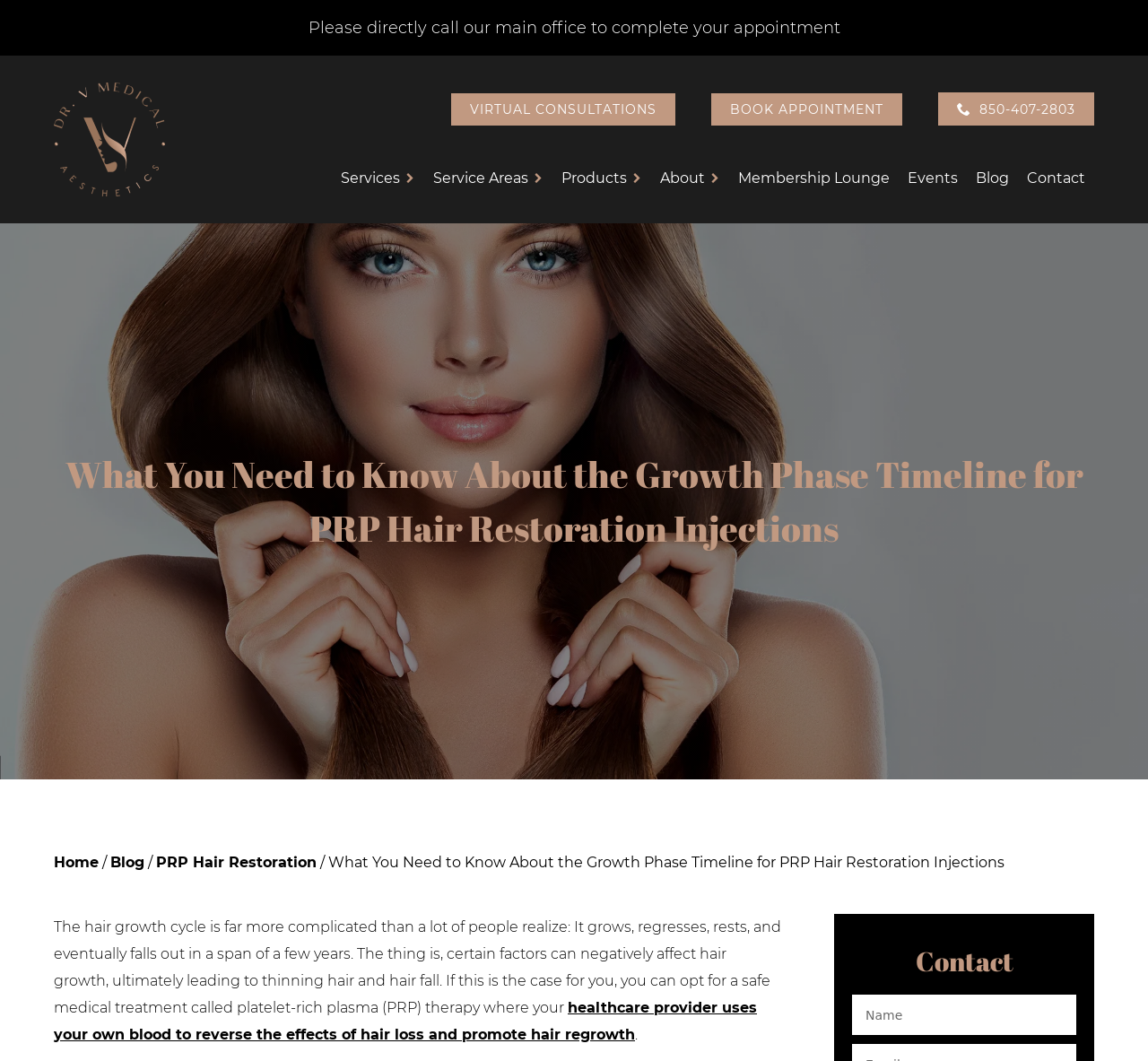What is the name of the doctor mentioned on the webpage?
Use the image to answer the question with a single word or phrase.

Dr. V